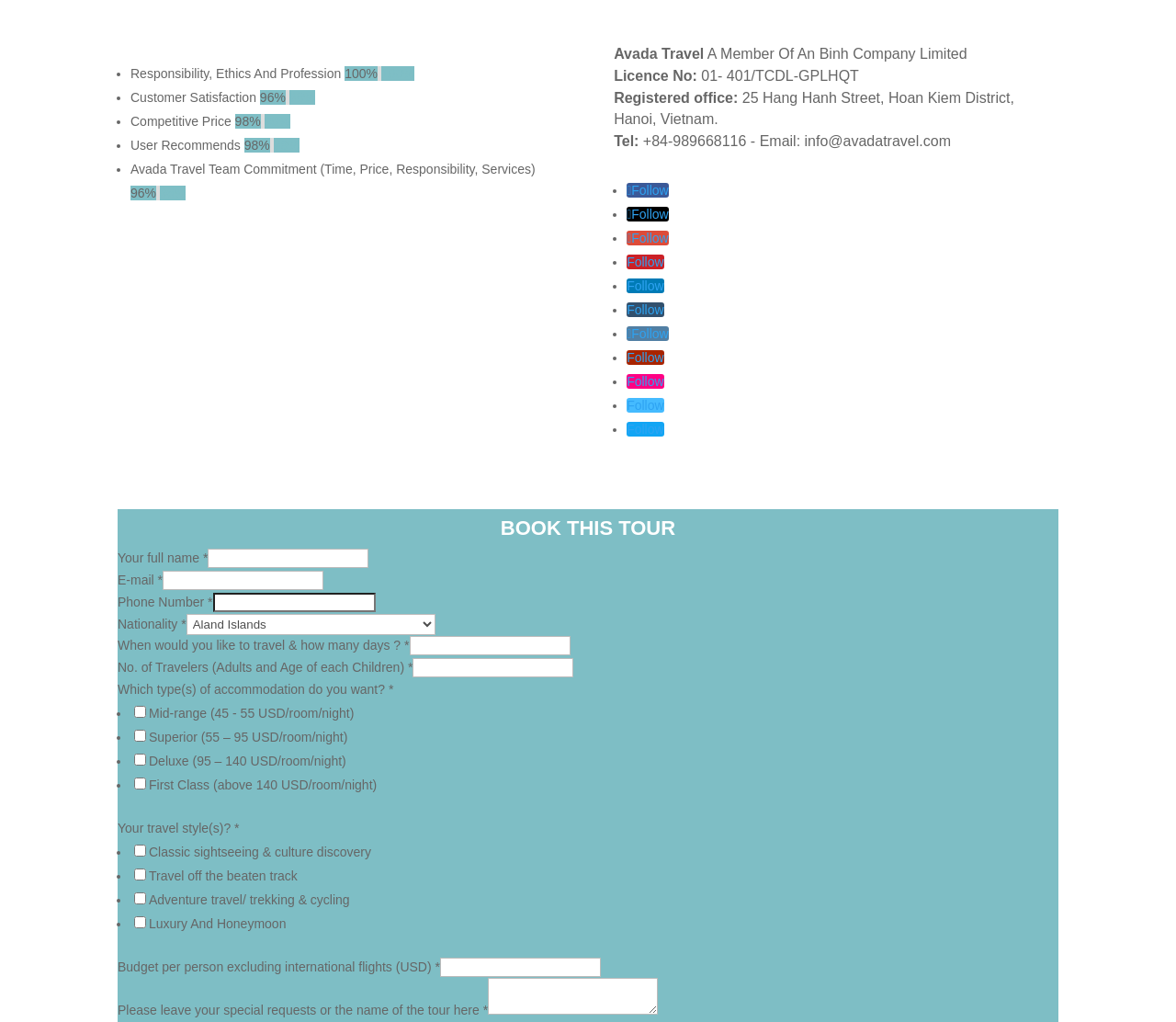Kindly determine the bounding box coordinates for the clickable area to achieve the given instruction: "Click on the BOOK THIS TOUR button".

[0.1, 0.507, 0.9, 0.536]